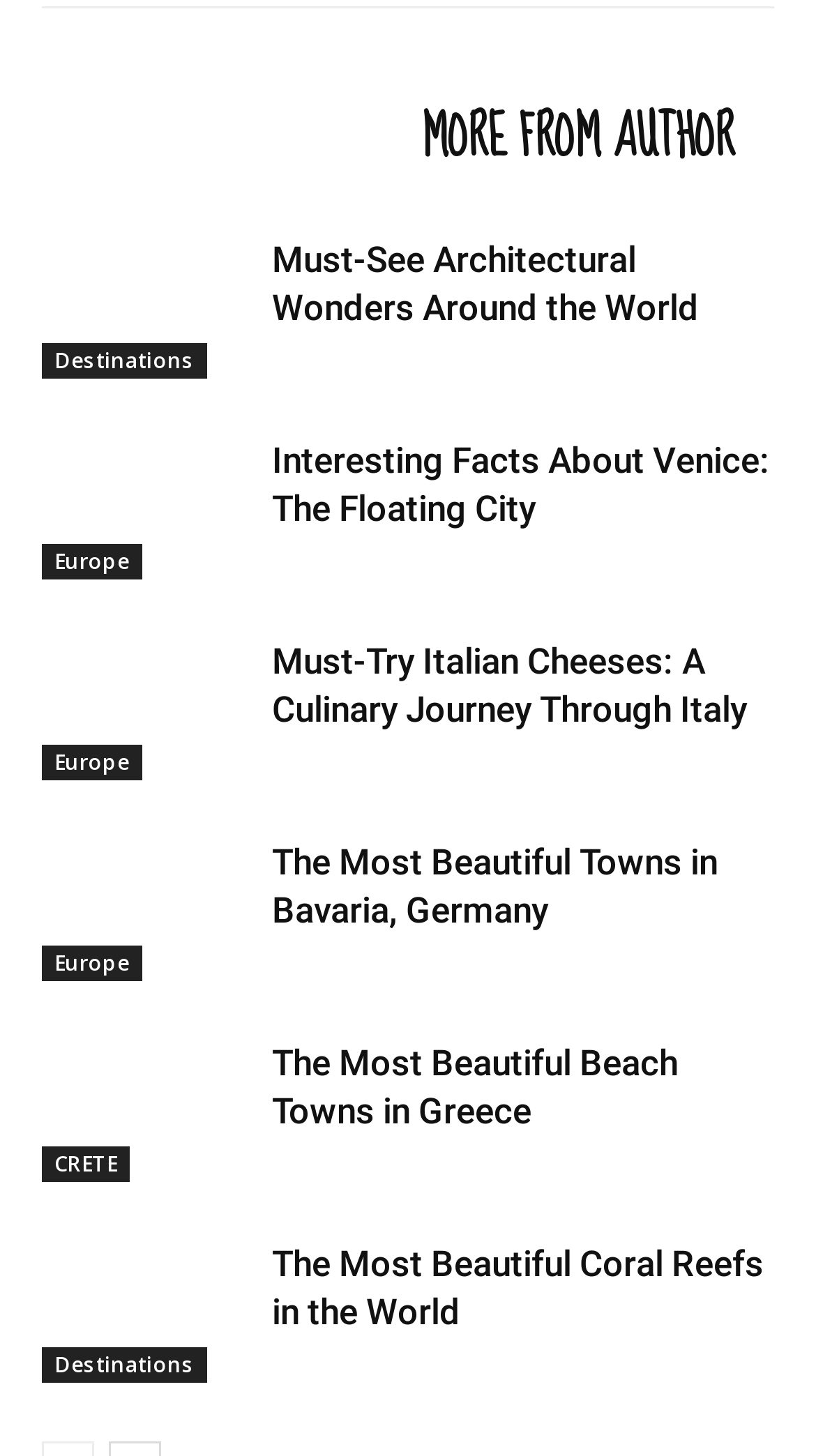How many links are present in the 'RELATED ARTICLES MORE FROM AUTHOR' section?
Please provide a single word or phrase answer based on the image.

2